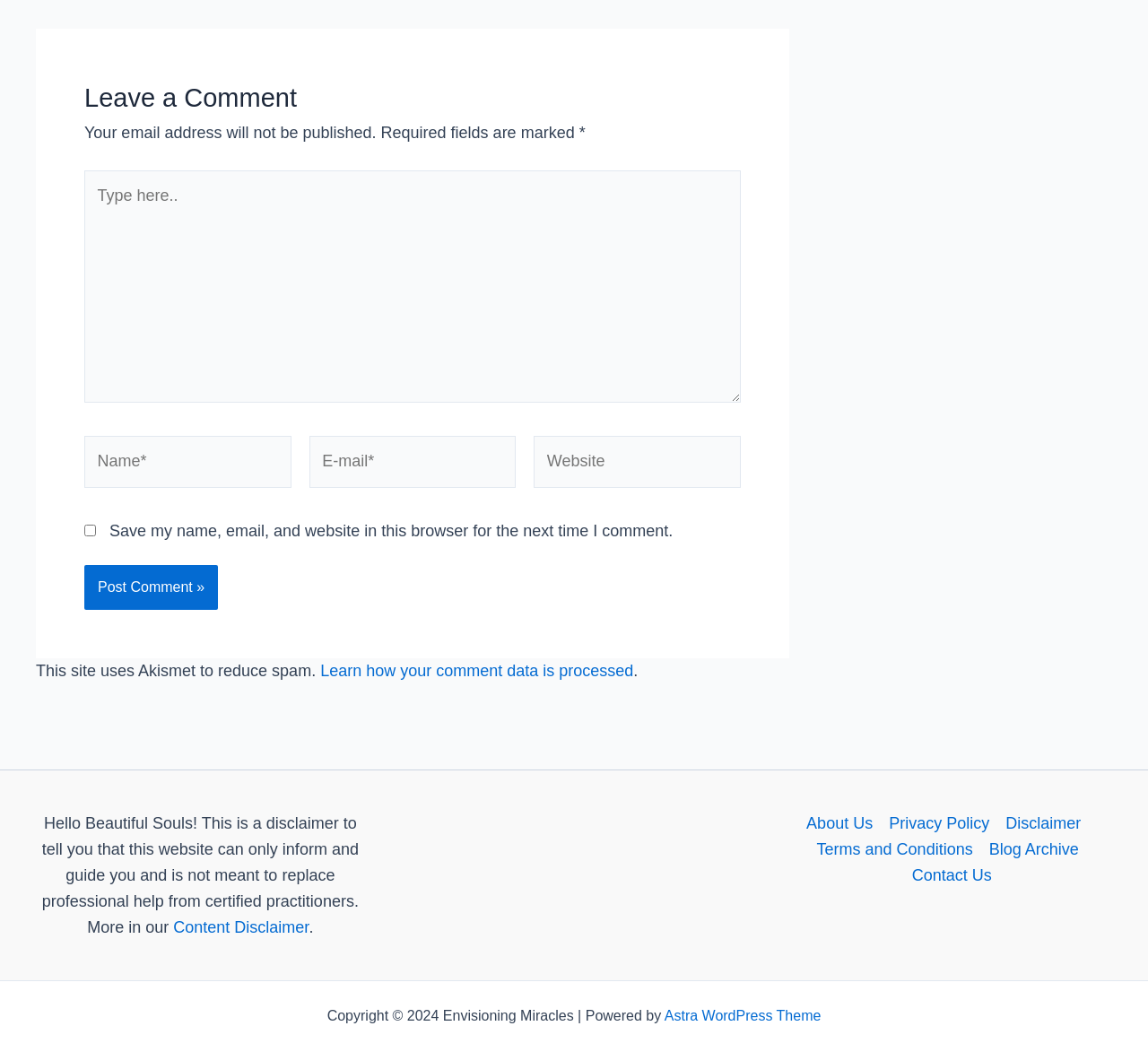Identify the bounding box coordinates for the region of the element that should be clicked to carry out the instruction: "Enter your name". The bounding box coordinates should be four float numbers between 0 and 1, i.e., [left, top, right, bottom].

[0.073, 0.414, 0.254, 0.464]